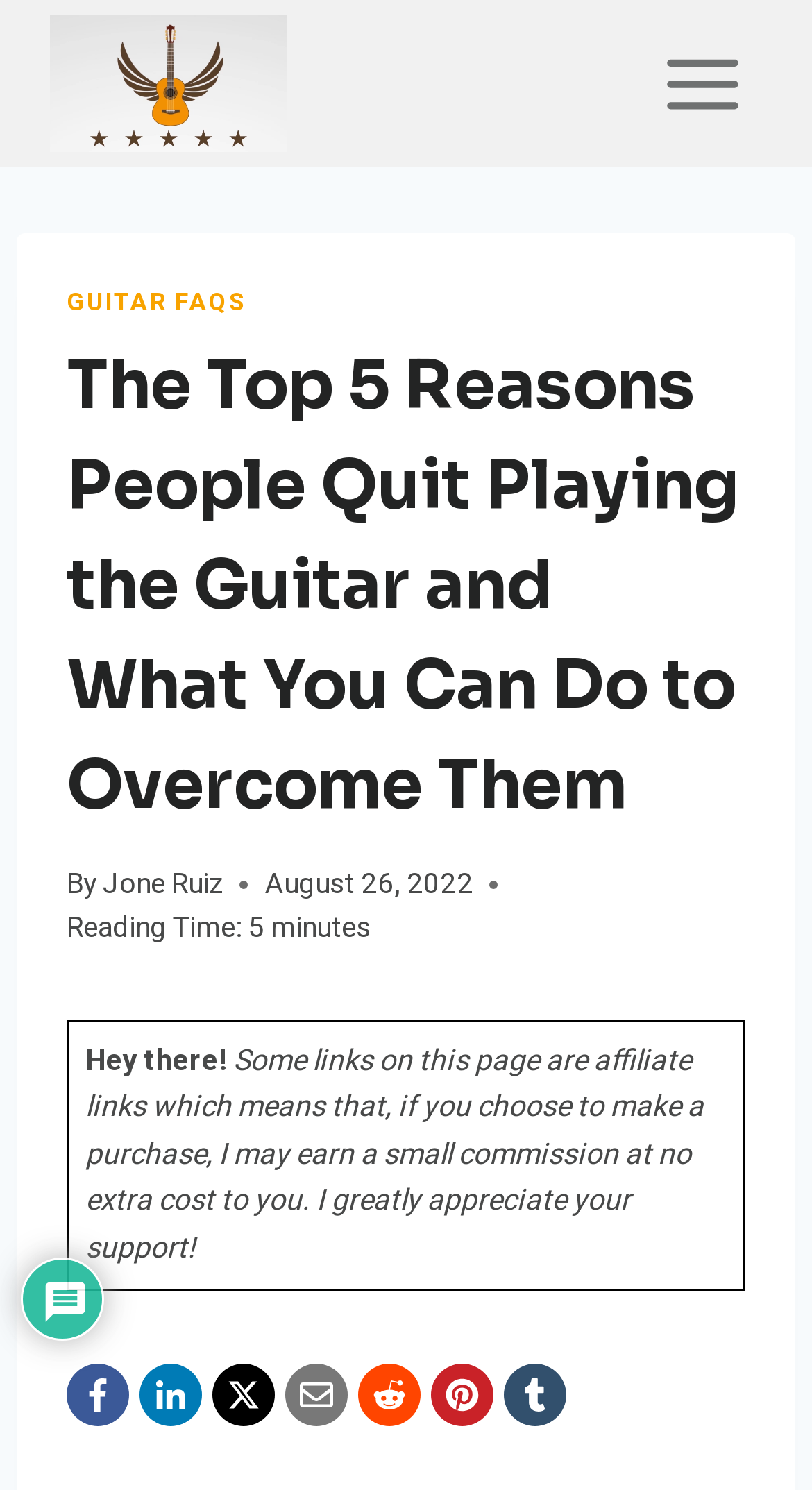Please determine the bounding box coordinates of the element to click on in order to accomplish the following task: "Click the Open menu button". Ensure the coordinates are four float numbers ranging from 0 to 1, i.e., [left, top, right, bottom].

[0.79, 0.019, 0.938, 0.092]